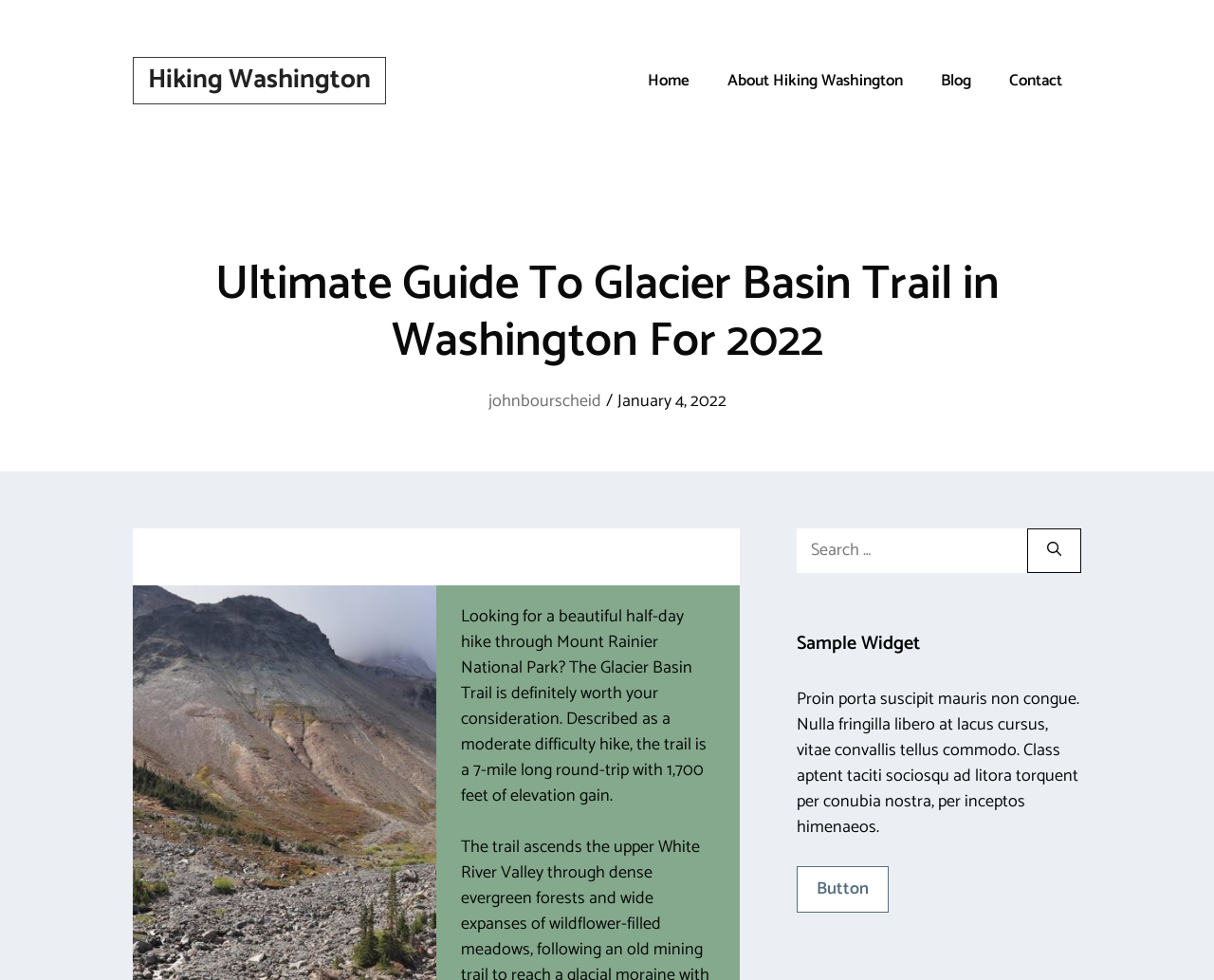Identify the bounding box for the UI element that is described as follows: "parent_node: Search for: aria-label="Search"".

[0.846, 0.539, 0.891, 0.585]